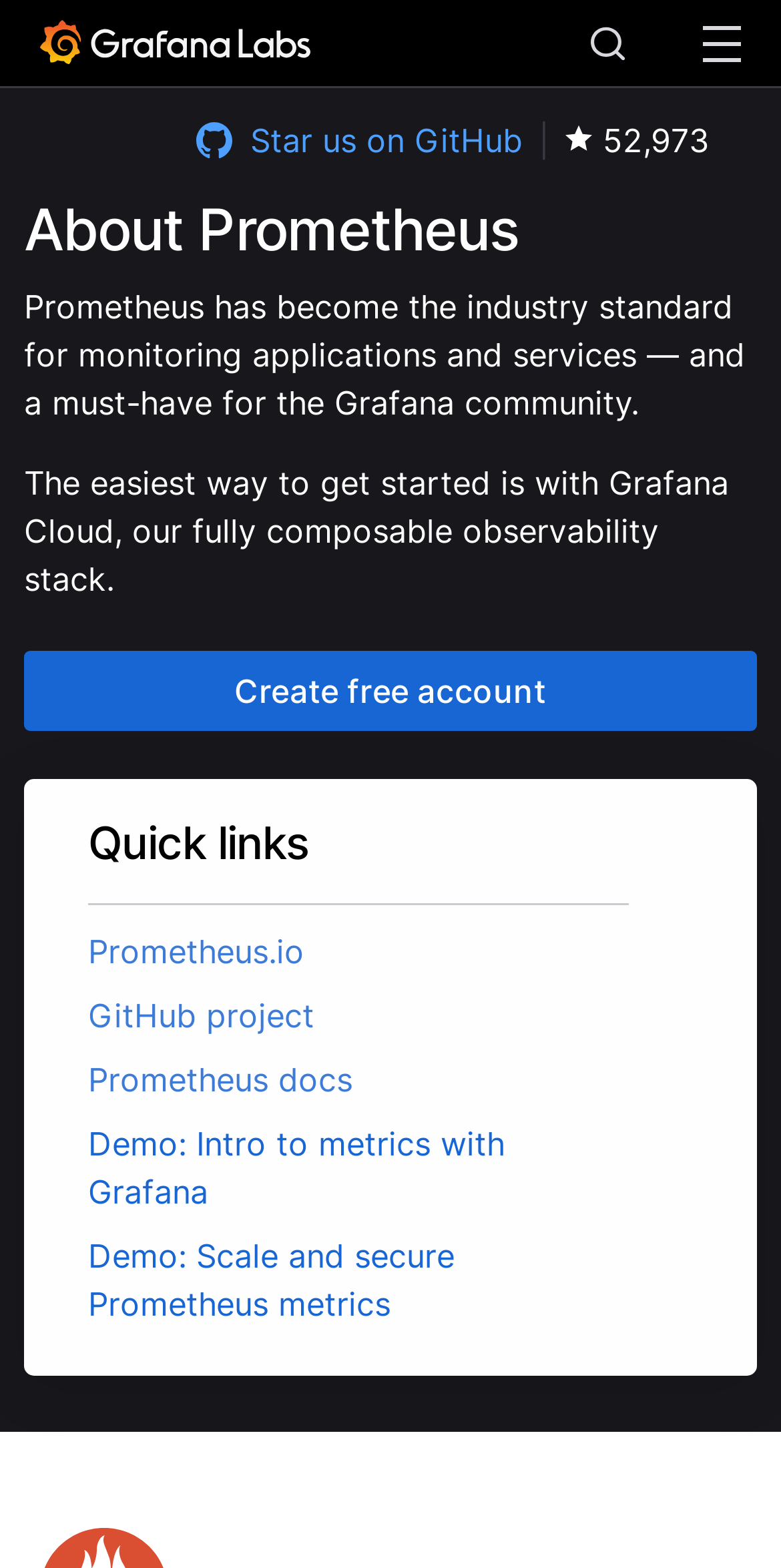Locate the bounding box coordinates of the element that should be clicked to fulfill the instruction: "Search for something on grafana.com".

[0.756, 0.017, 0.803, 0.04]